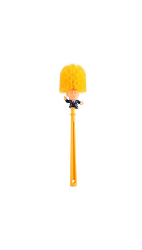Generate an elaborate caption that covers all aspects of the image.

This humorous product features a novelty toilet brush designed to resemble a caricatured character, complete with a vibrant yellow brush head. The brush handle is bright orange, providing a playful appearance that contrasts with traditional toilet cleaning tools. This item is marketed as the "EVERMARKET Trump Toilet Brush," showcasing a blend of functionality and whimsy, making it a quirky addition to any bathroom. The brush aims to bring a light-hearted touch to a typically mundane chore, making it a conversation starter as well as a cleaning accessory.